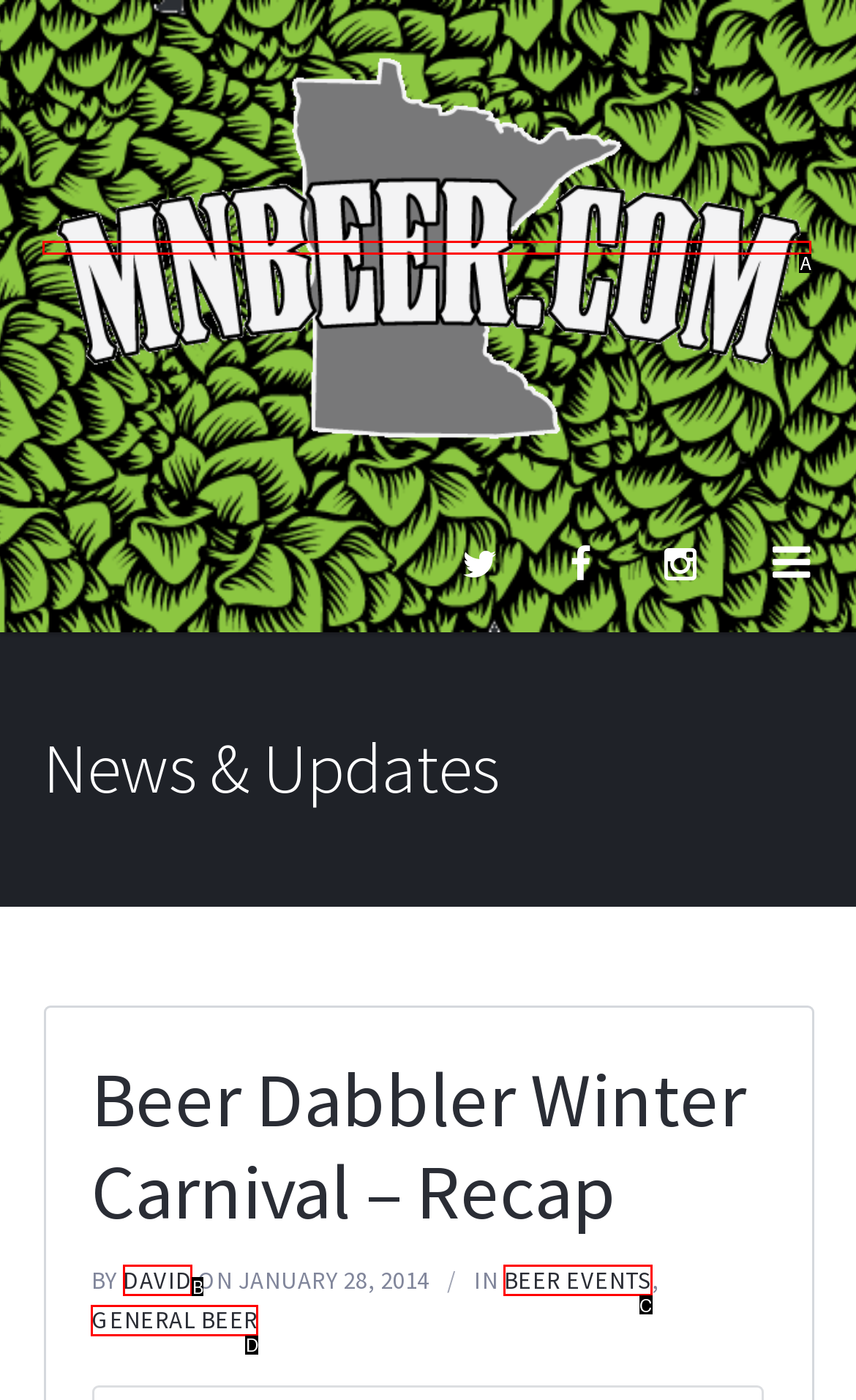Please select the letter of the HTML element that fits the description: David. Answer with the option's letter directly.

B